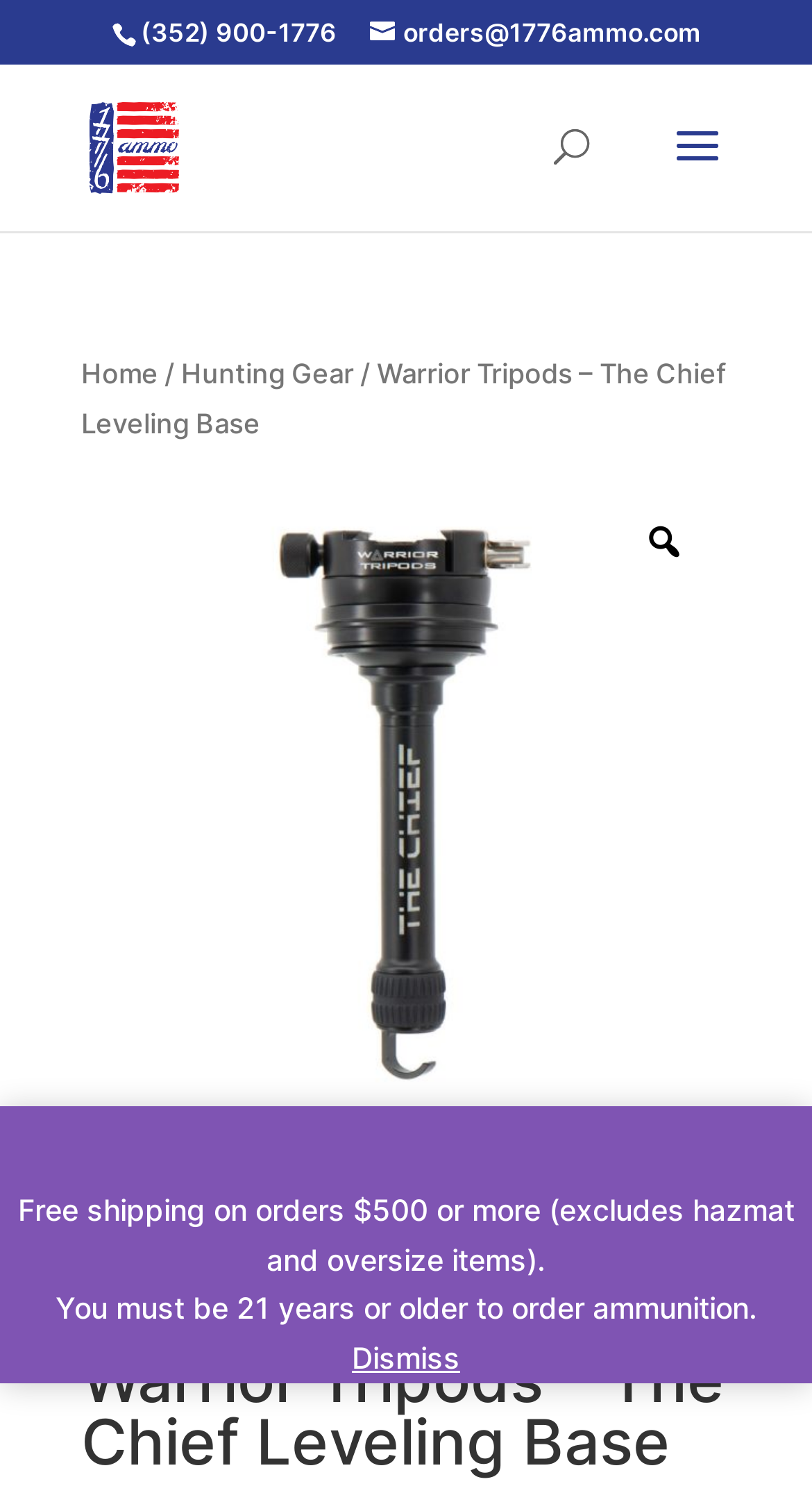What is the free shipping threshold?
Kindly offer a detailed explanation using the data available in the image.

I found a static text element at the bottom of the webpage that states 'Free shipping on orders $500 or more (excludes hazmat and oversize items)', which indicates the free shipping threshold.